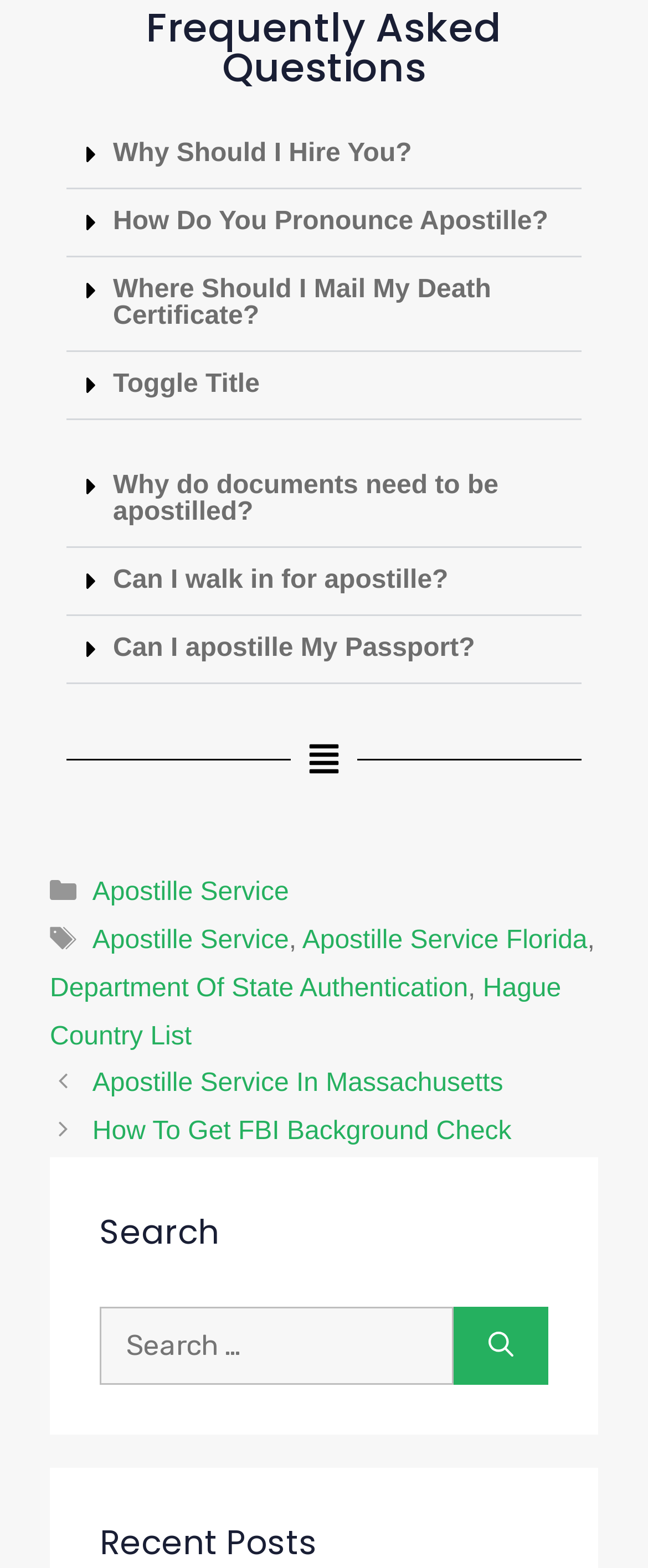Find the bounding box coordinates of the clickable region needed to perform the following instruction: "Click on 'How To Get FBI Background Check'". The coordinates should be provided as four float numbers between 0 and 1, i.e., [left, top, right, bottom].

[0.143, 0.713, 0.789, 0.731]